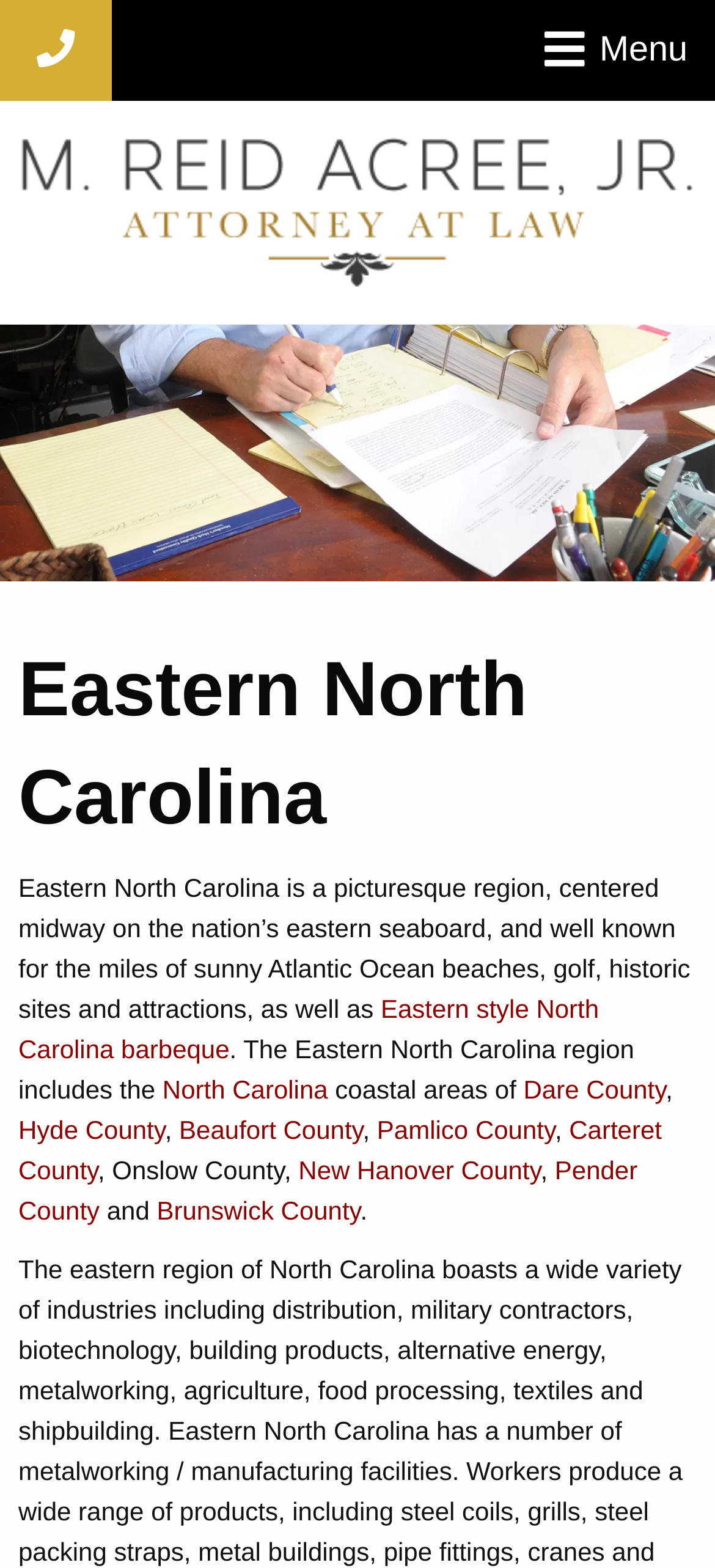Reply to the question with a brief word or phrase: What is the name of the attorney's law firm?

M. Reid Acree, Jr., Attorney at Law, P.A.